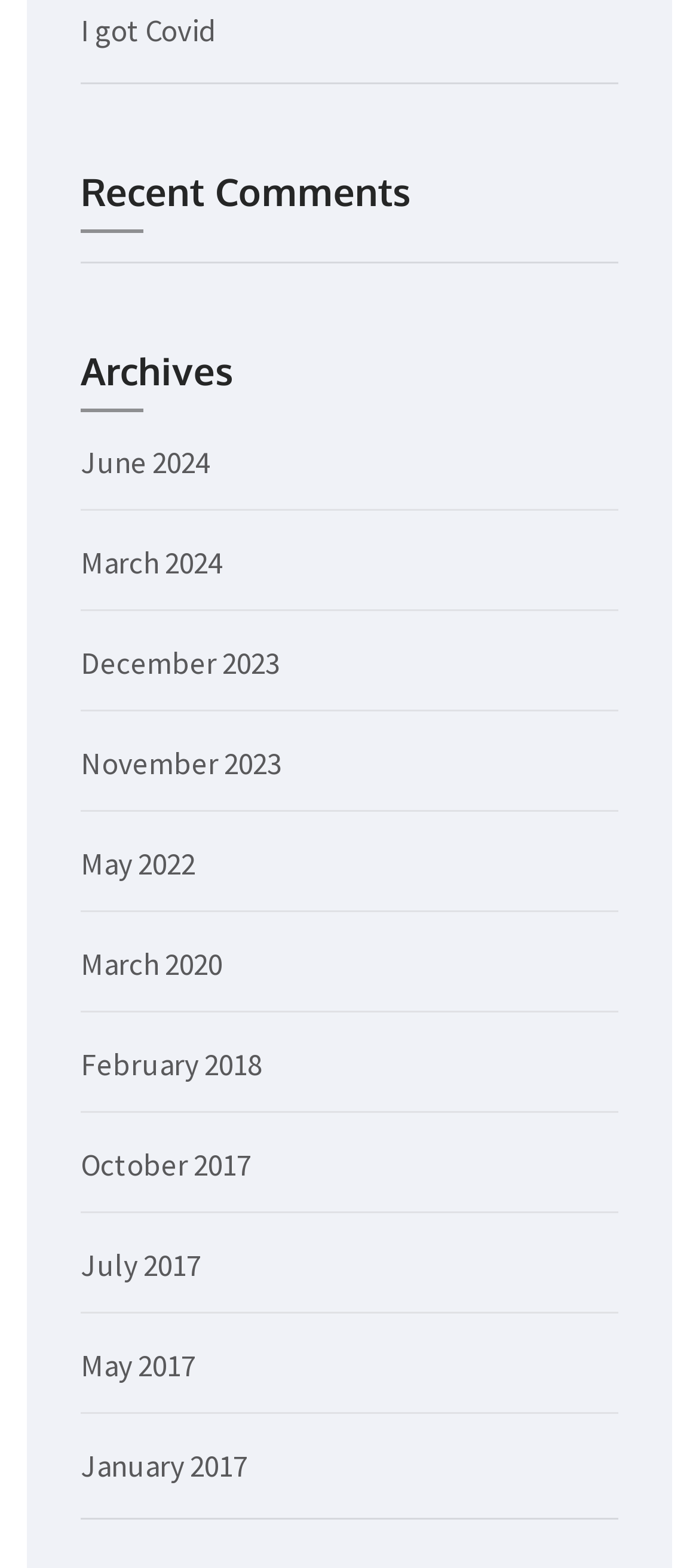What is the purpose of the webpage?
Please provide a detailed answer to the question.

Based on the structure of the webpage, which includes a section for 'Archives' with links to different months, I infer that the purpose of the webpage is to display blog archives.